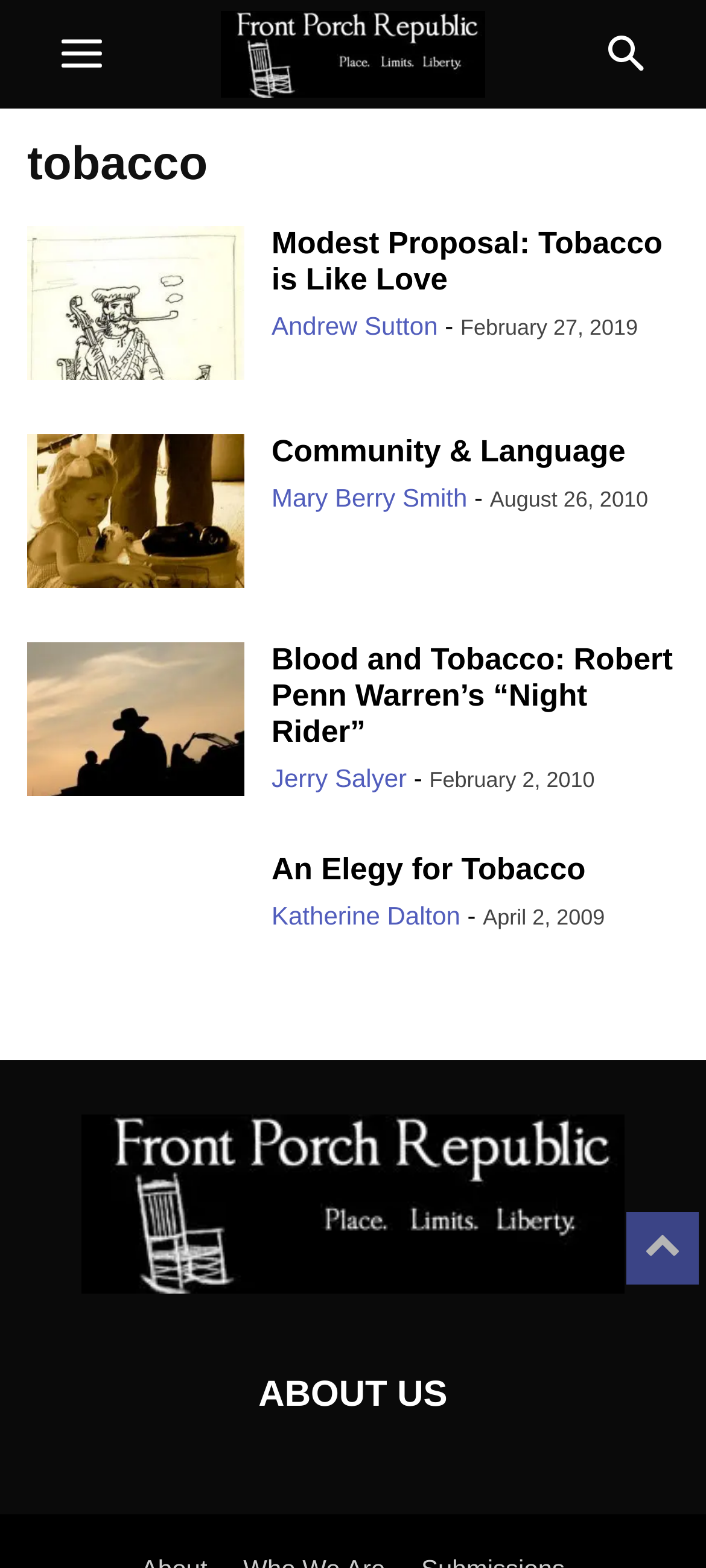Determine the coordinates of the bounding box that should be clicked to complete the instruction: "click on the link 'Modest Proposal: Tobacco is Like Love'". The coordinates should be represented by four float numbers between 0 and 1: [left, top, right, bottom].

[0.038, 0.144, 0.346, 0.248]